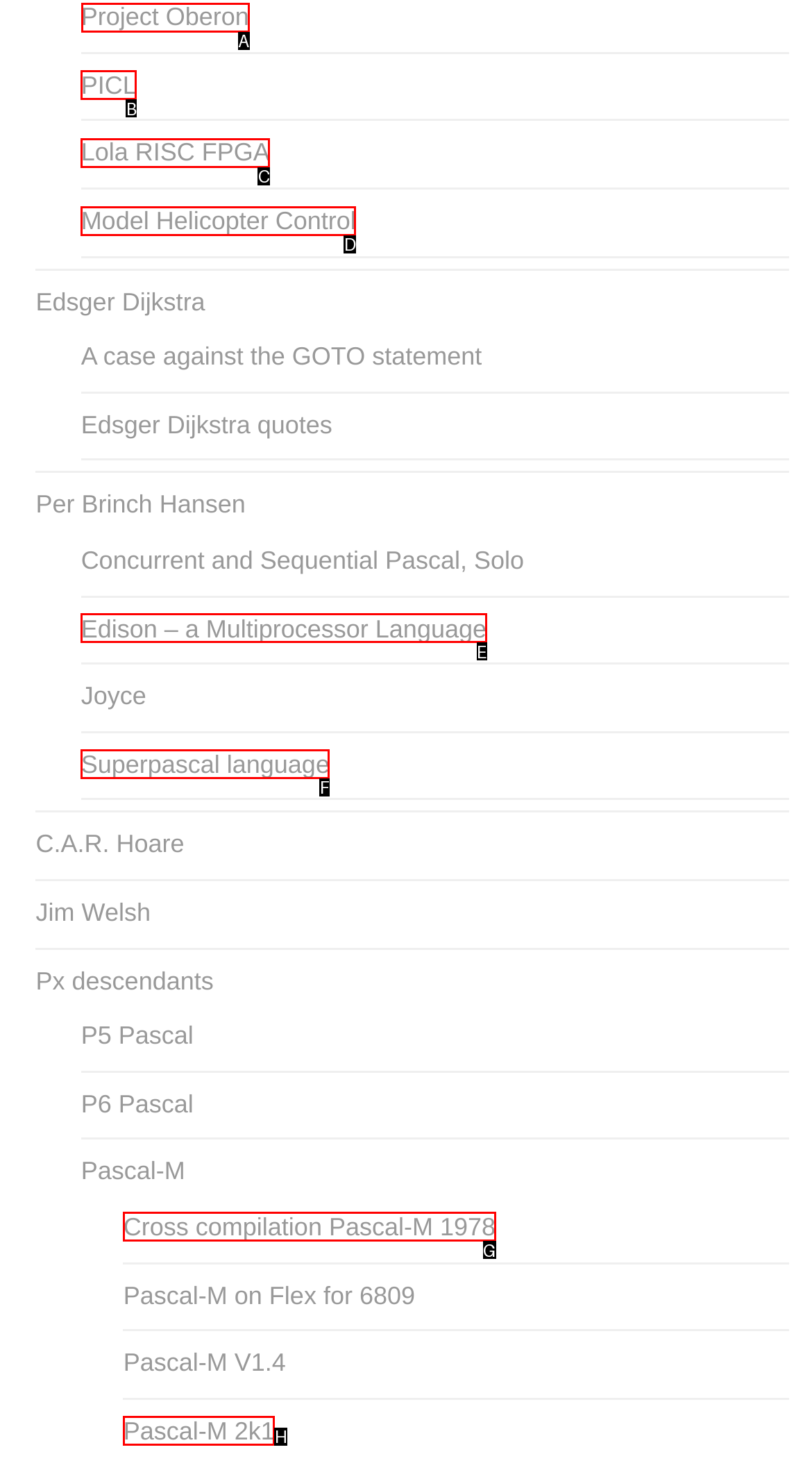Select the HTML element to finish the task: Visit Project Oberon Reply with the letter of the correct option.

A